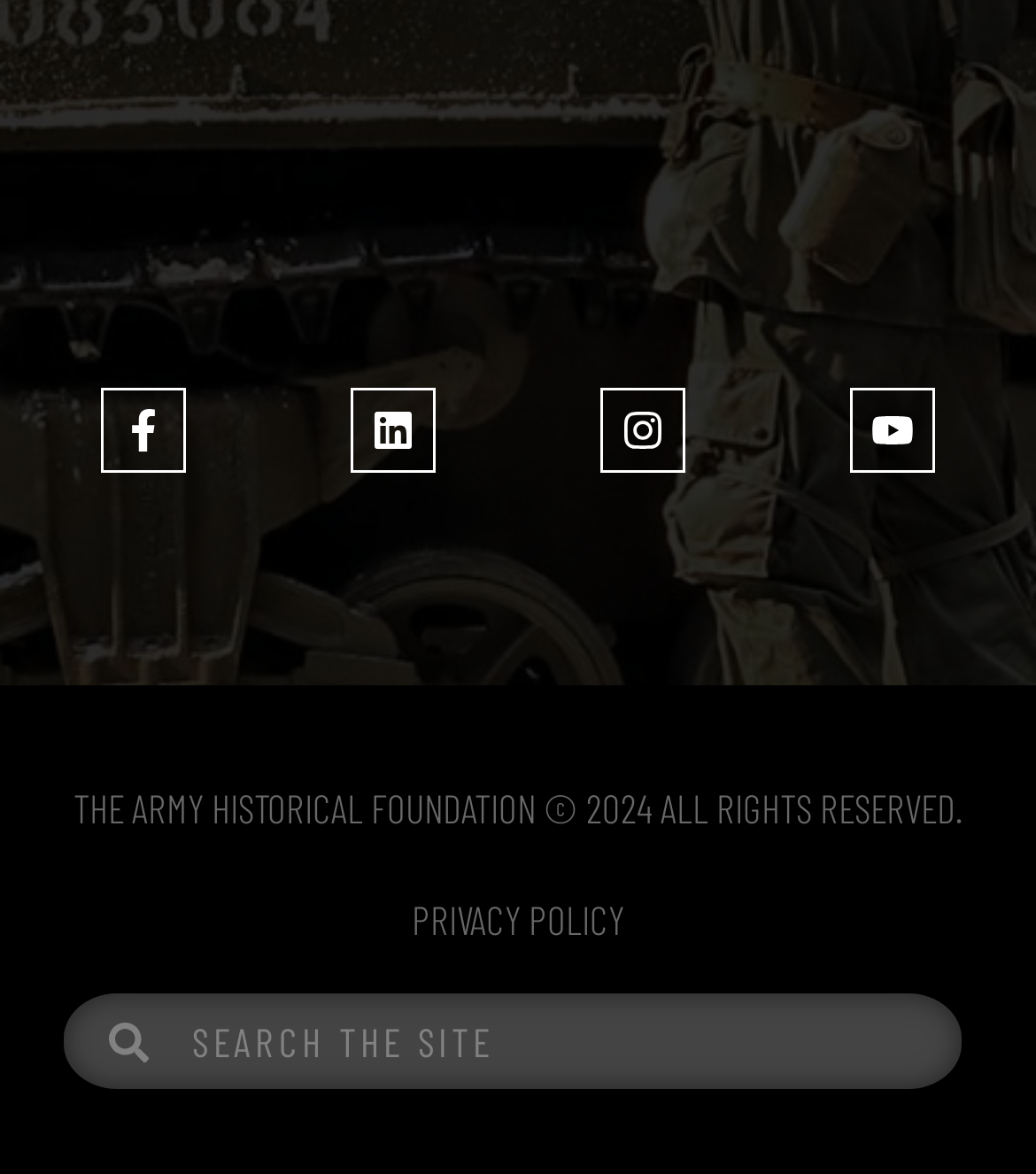Using a single word or phrase, answer the following question: 
What is the purpose of the box at the bottom?

Search